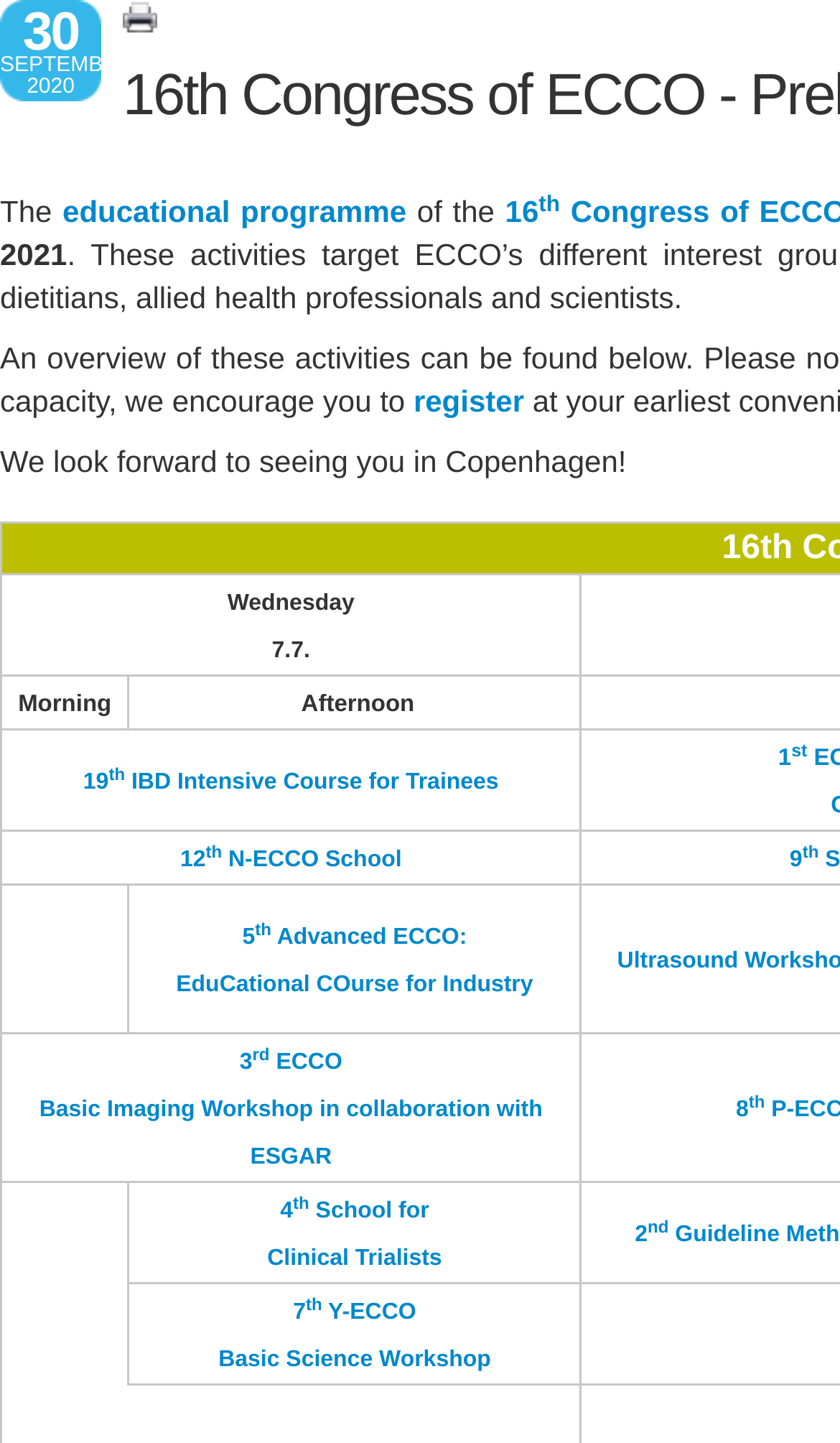Provide a one-word or one-phrase answer to the question:
What is the name of the course on 7 July?

19th IBD Intensive Course for Trainees